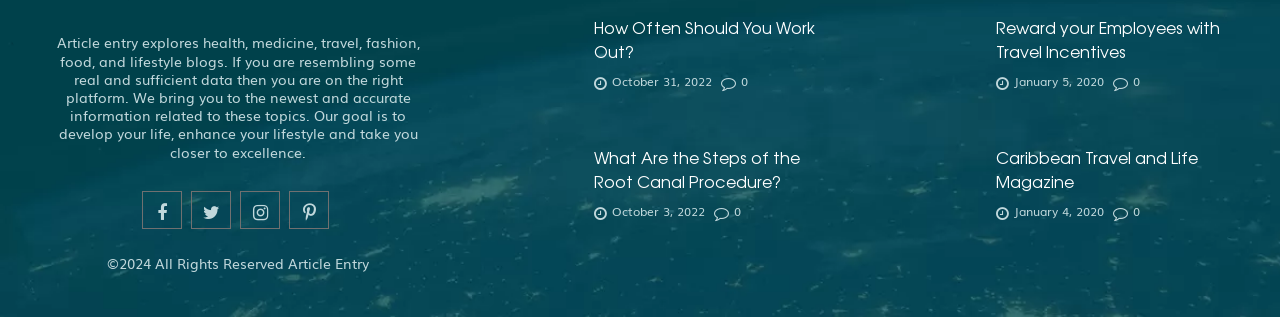Please indicate the bounding box coordinates of the element's region to be clicked to achieve the instruction: "Expand the navigation menu". Provide the coordinates as four float numbers between 0 and 1, i.e., [left, top, right, bottom].

None